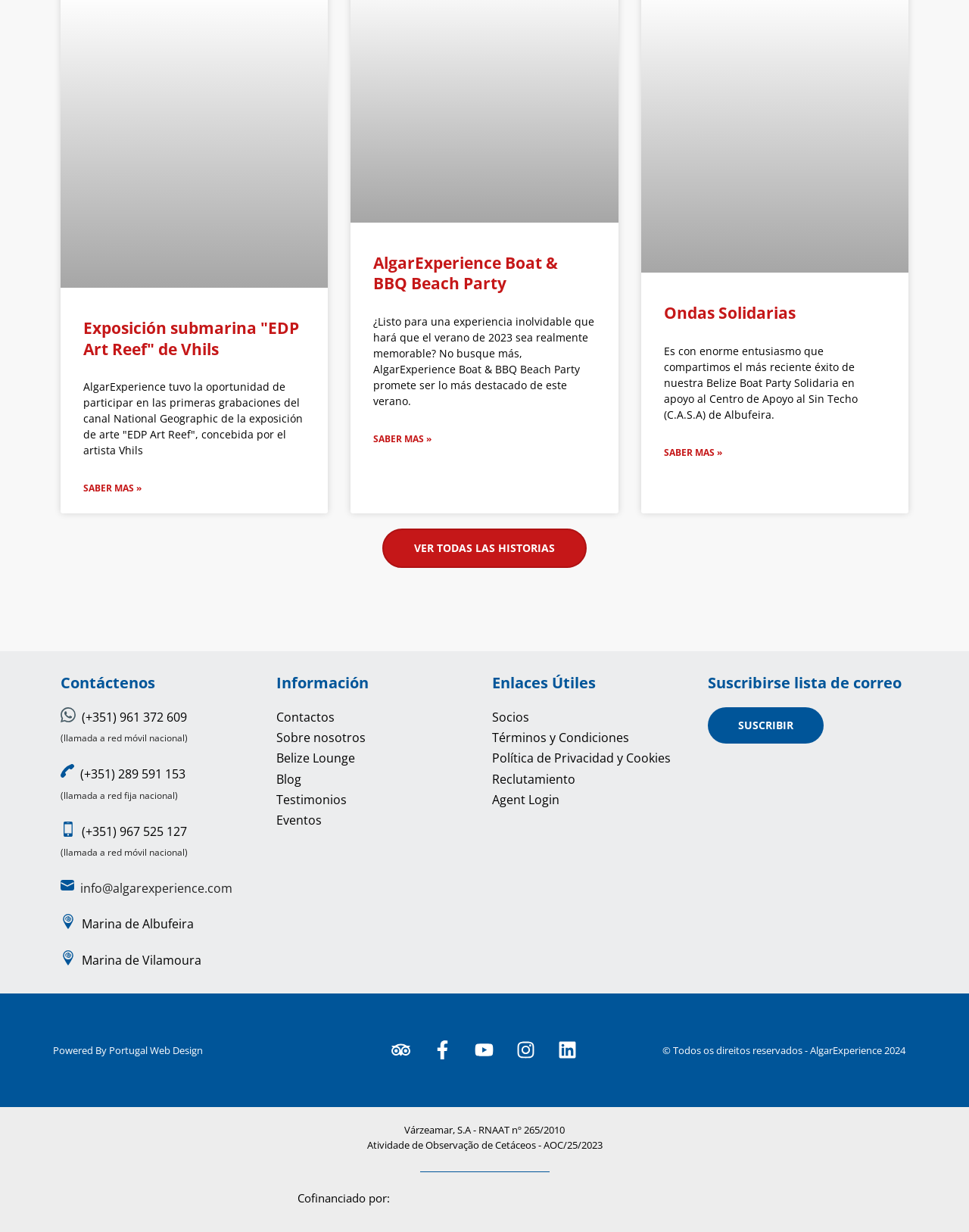What is the phone number for national mobile calls?
Answer the question with just one word or phrase using the image.

(+351) 961 372 609